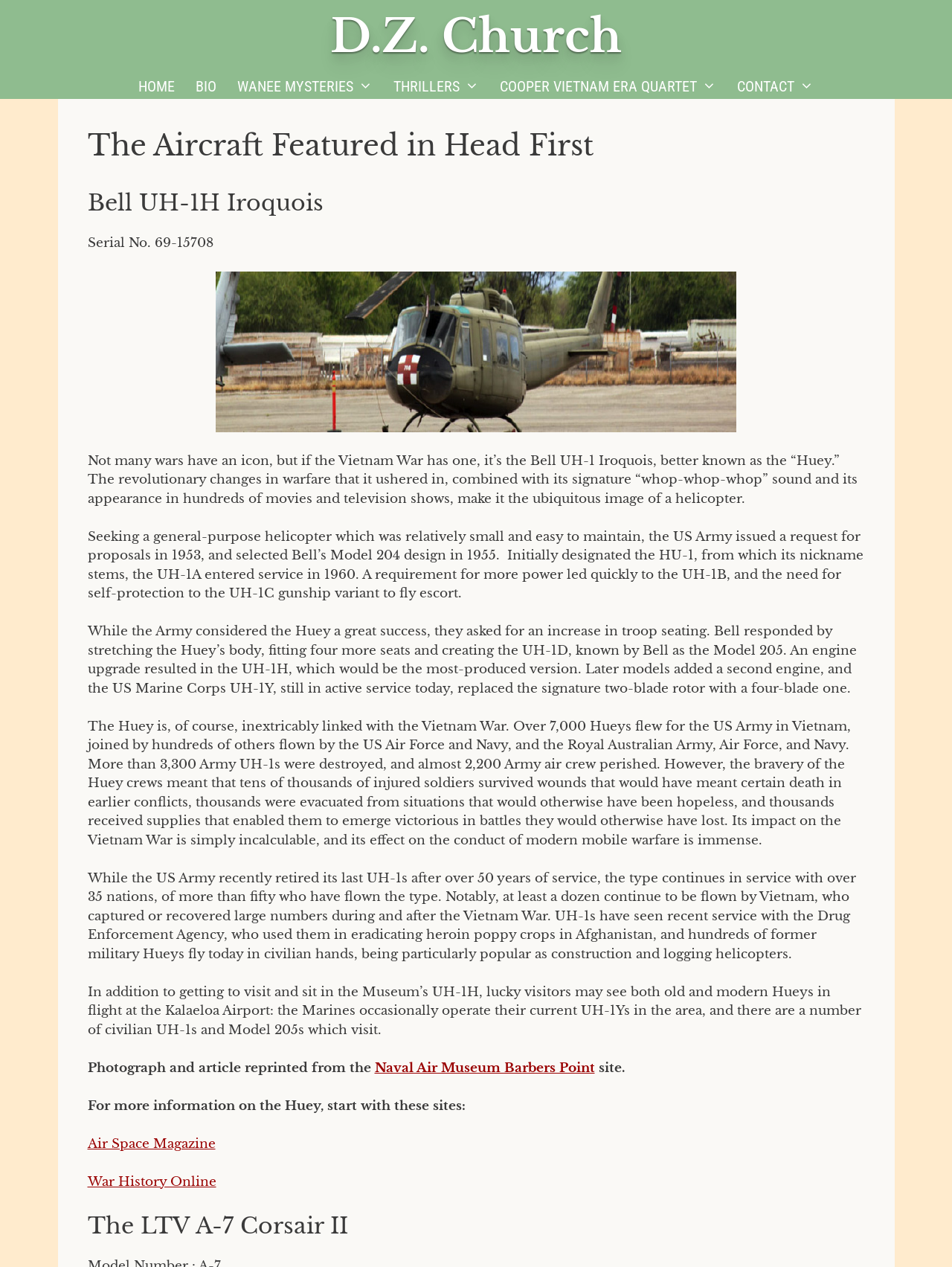Determine the bounding box coordinates of the section to be clicked to follow the instruction: "Create your own Radio Show". The coordinates should be given as four float numbers between 0 and 1, formatted as [left, top, right, bottom].

None